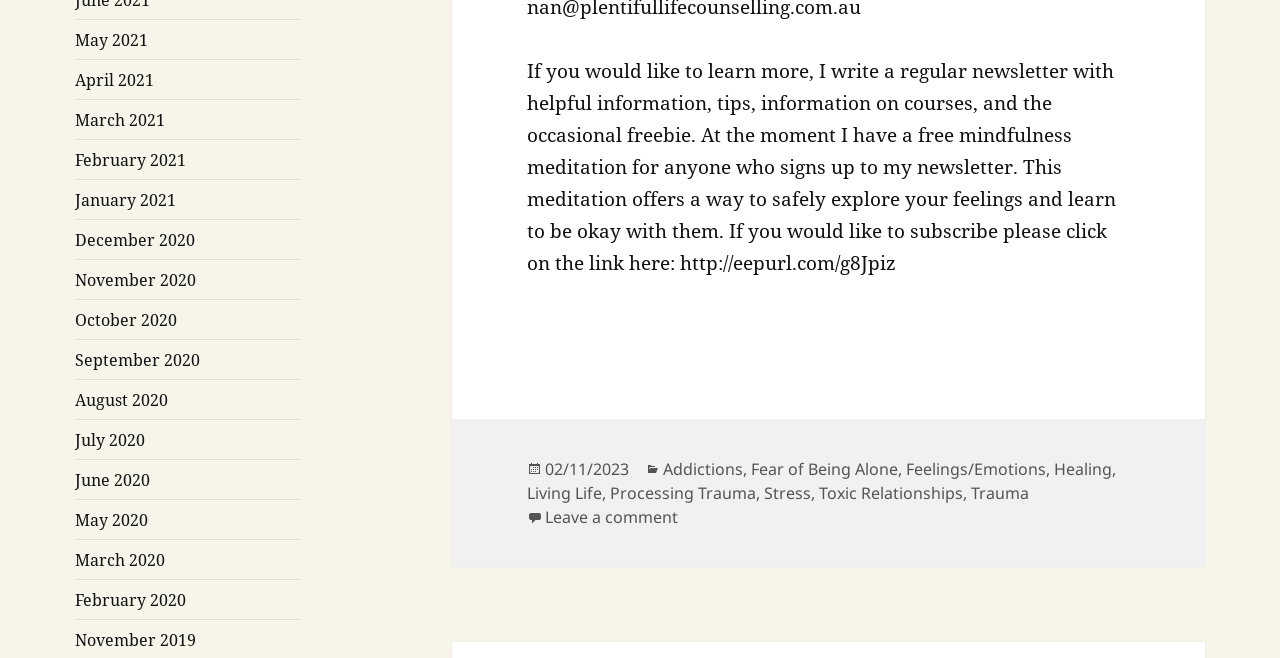Locate the bounding box coordinates of the area you need to click to fulfill this instruction: 'Click on the link to subscribe to the newsletter'. The coordinates must be in the form of four float numbers ranging from 0 to 1: [left, top, right, bottom].

[0.412, 0.088, 0.872, 0.42]